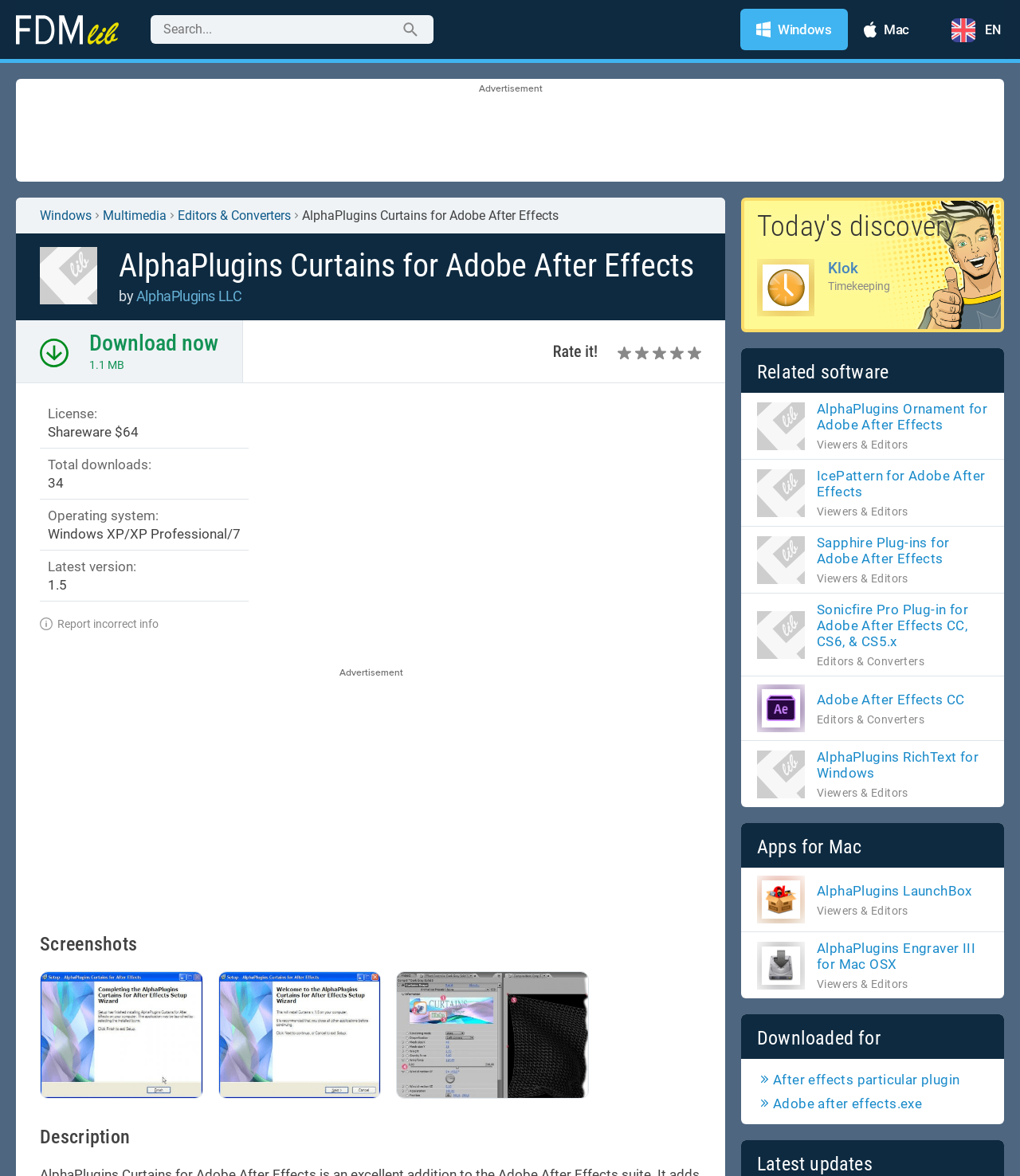Respond to the following query with just one word or a short phrase: 
What is the size of the software download?

1.1 MB